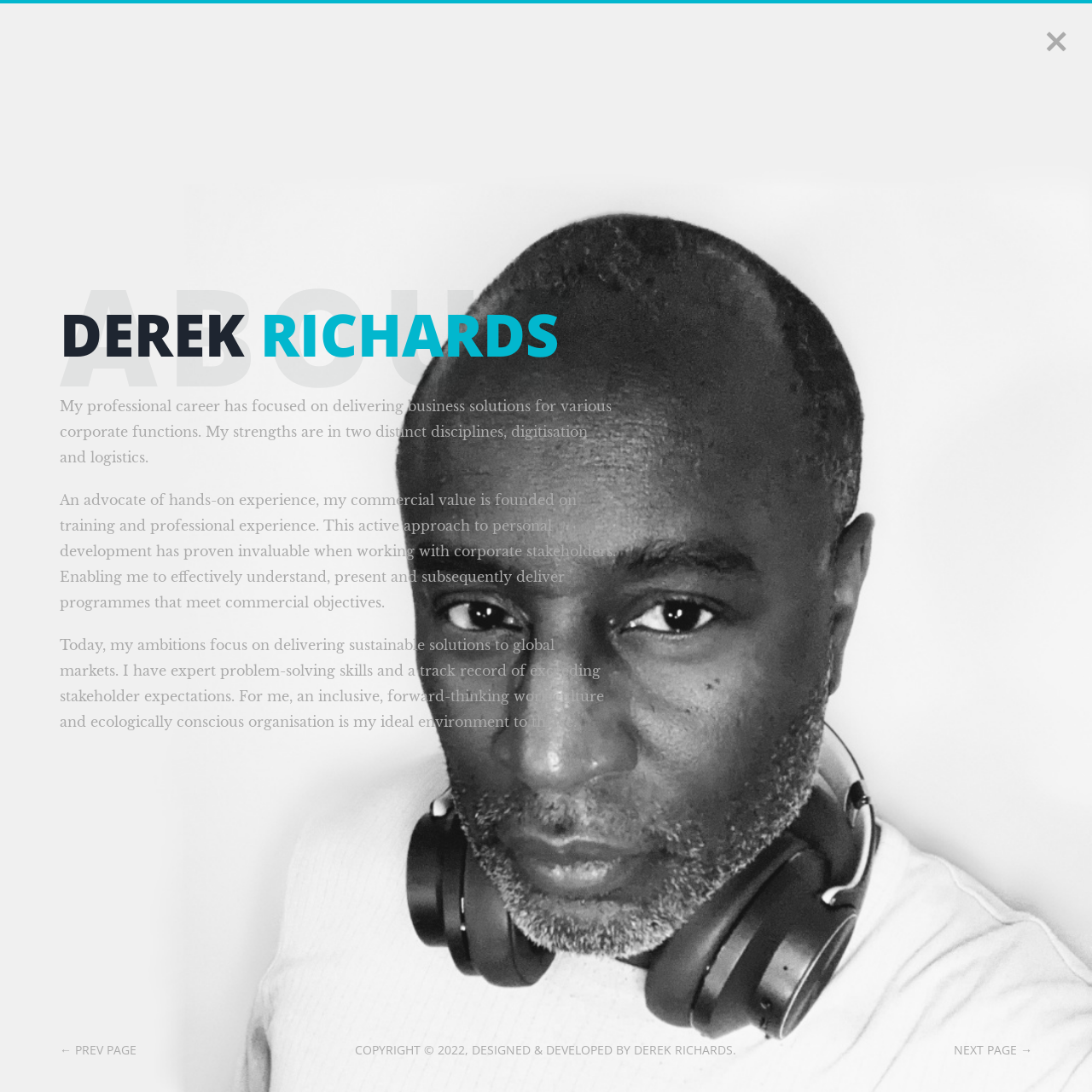Provide a one-word or short-phrase response to the question:
How many links are present on the webpage?

Four